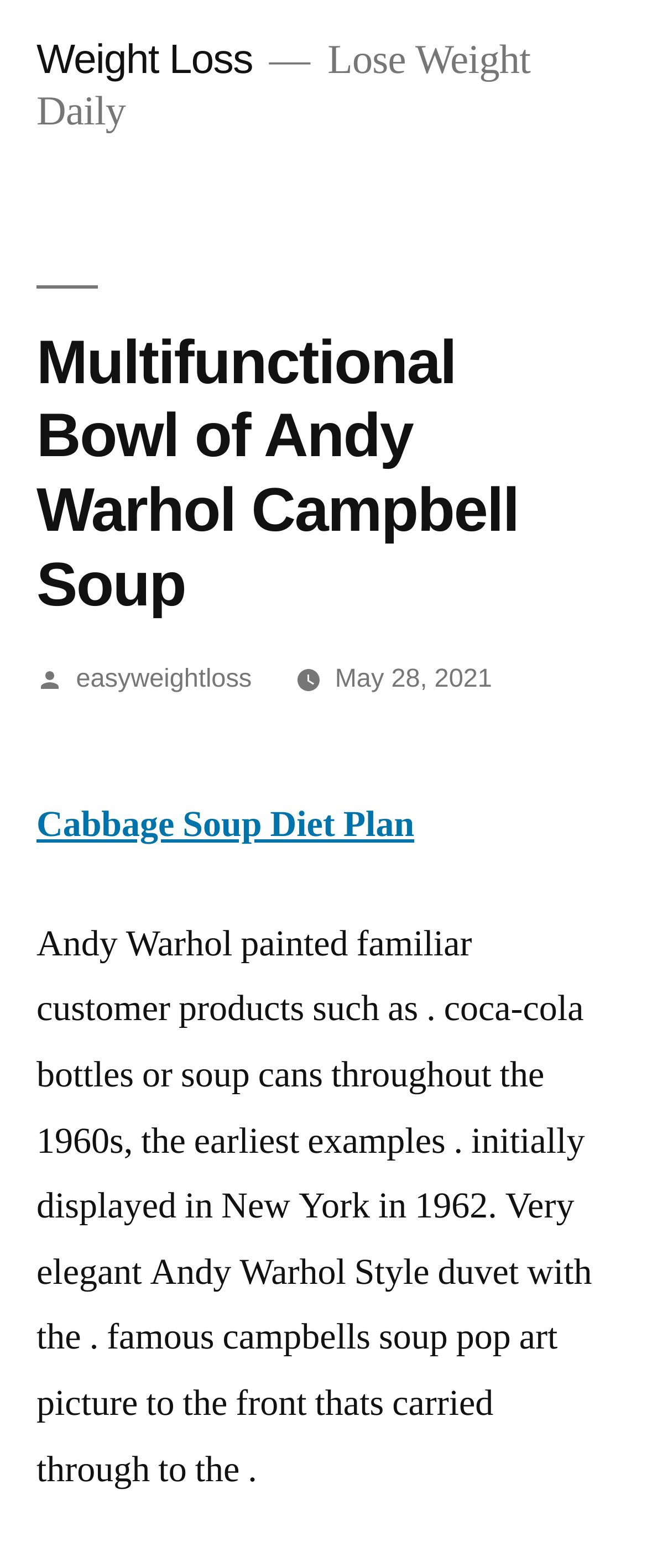Based on the image, please elaborate on the answer to the following question:
What style is the duvet described as?

I found the answer by reading the text description of the duvet, which mentions that it is a 'Very elegant Andy Warhol Style duvet'.